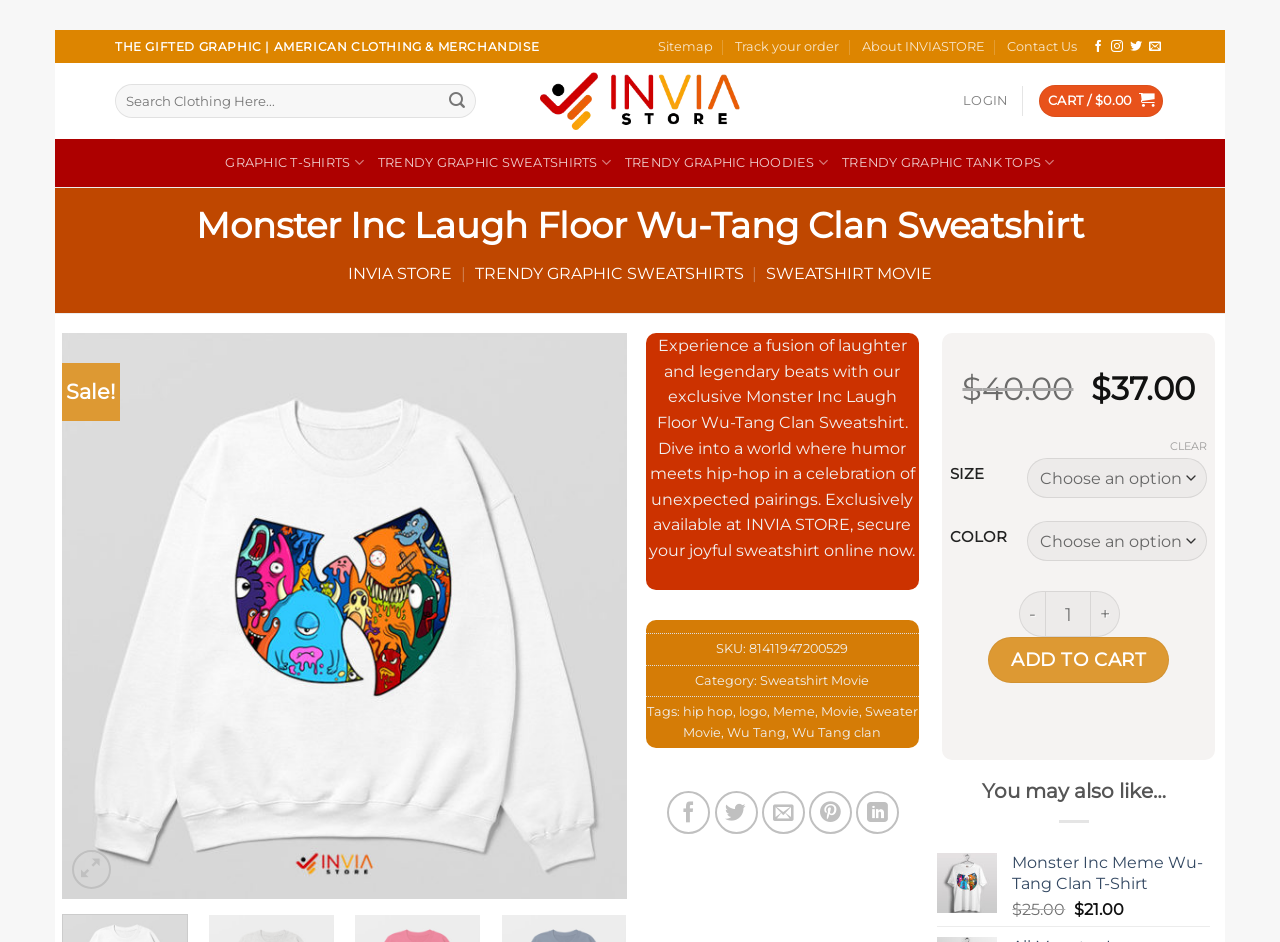Convey a detailed summary of the webpage, mentioning all key elements.

This webpage is an e-commerce product page for a Monster Inc Laugh Floor Wu-Tang Clan Sweatshirt. At the top, there is a navigation menu with links to "Skip to content", "Sitemap", "Track your order", "About INVIASTORE", "Contact Us", and social media links. Below the navigation menu, there is a search bar with a submit button.

The main content of the page is divided into two sections. On the left, there is a product image of the Monster Inc Laugh Floor Wu-Tang Clan Sweatshirt, and below it, there is a link to a similar product, the Monster Inc Laugh Floor Wu-Tang Clan Sport Grey Sweatshirt.

On the right, there is a product description section. It starts with a heading that reads "Monster Inc Laugh Floor Wu-Tang Clan Sweatshirt". Below the heading, there is a paragraph of text that describes the product, mentioning that it is an exclusive sweatshirt that combines humor and hip-hop. The text also mentions that the product is available at INVIA STORE.

Below the product description, there are details about the product, including the SKU, category, and tags. The tags include "hip hop", "logo", "Meme", "Movie", "Sweater Movie", "Wu Tang", and "Wu Tang clan".

Further down, there are social sharing links to share the product on Facebook, Twitter, email, Pinterest, and LinkedIn. There is also a section that shows the original price of the product, which was $40.00.

Below the original price section, there are options to select the size and color of the product. There is also a quantity selector and an "ADD TO CART" button.

Finally, at the bottom of the page, there is a section that recommends similar products, with a heading that reads "You may also like…". There is a link to a similar product, the Monster Inc Meme Wu-Tang Clan T-Shirt, with an image of the product.